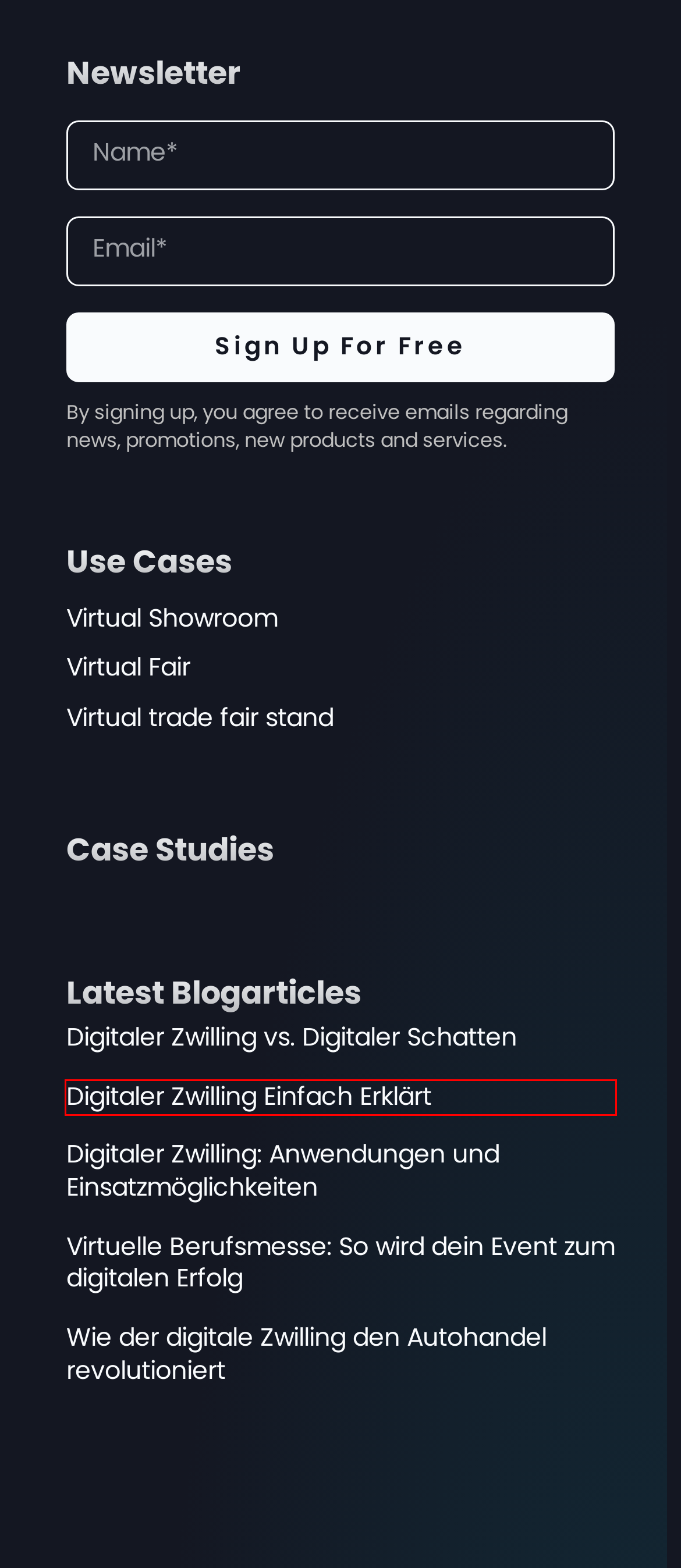You have been given a screenshot of a webpage with a red bounding box around a UI element. Select the most appropriate webpage description for the new webpage that appears after clicking the element within the red bounding box. The choices are:
A. Digitaler Zwilling Einfach Erklärt
B. Virtueller Showroom: Die Software für digitale Produktpräsentation
C. Virtual trade fair: Worldwide access at any time
D. Virtuelle Berufsmesse: So wird dein Event zum digitalen Erfolg
E. Digitaler Zwilling: Anwendungen und Einsatzmöglichkeiten
F. Virtual trade fair stand: More reach for your trade show booth
G. Wie der digitale Zwilling den Autohandel revolutioniert |
H. Blog about digital twins and virtual events

A